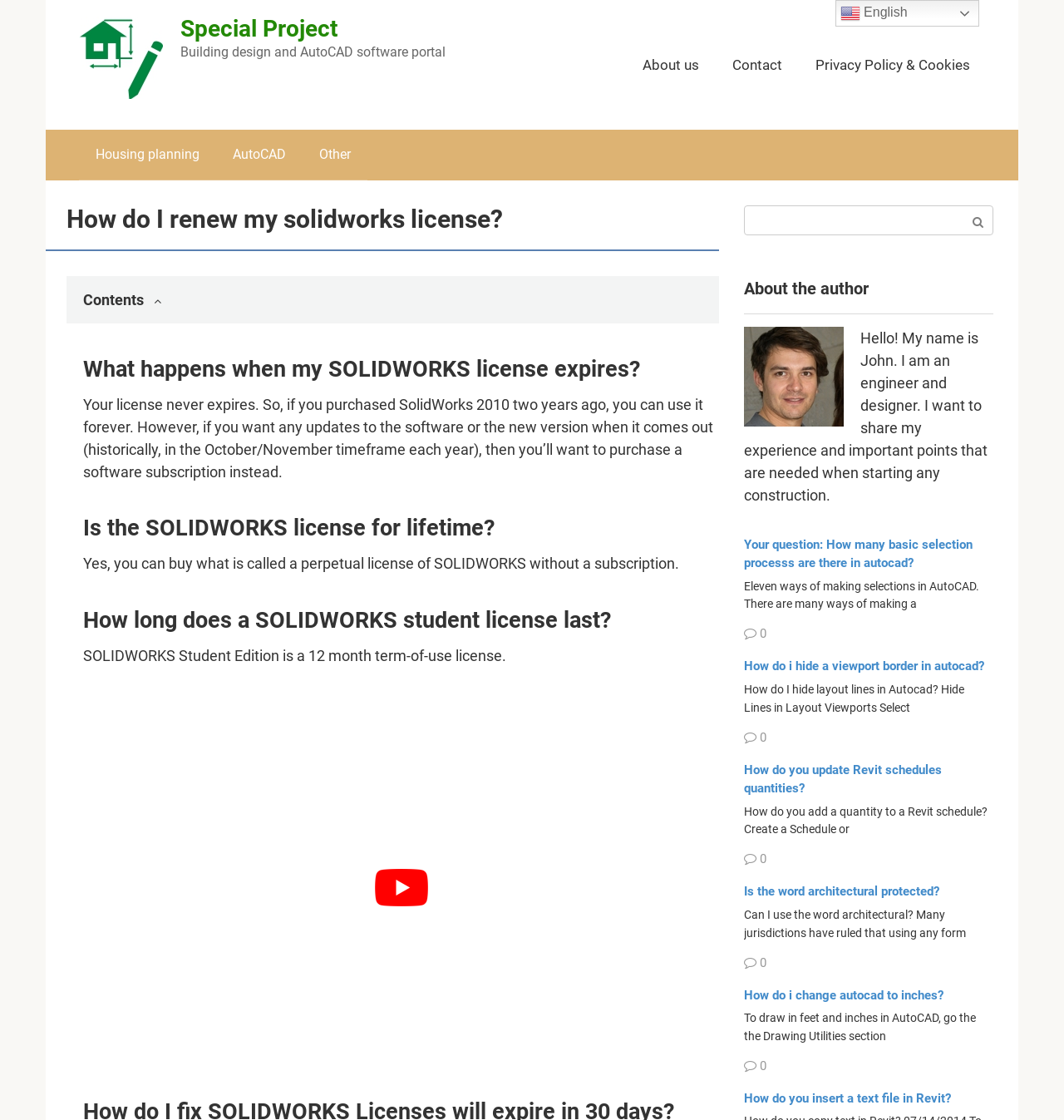Point out the bounding box coordinates of the section to click in order to follow this instruction: "Read about the author".

[0.699, 0.249, 0.816, 0.267]